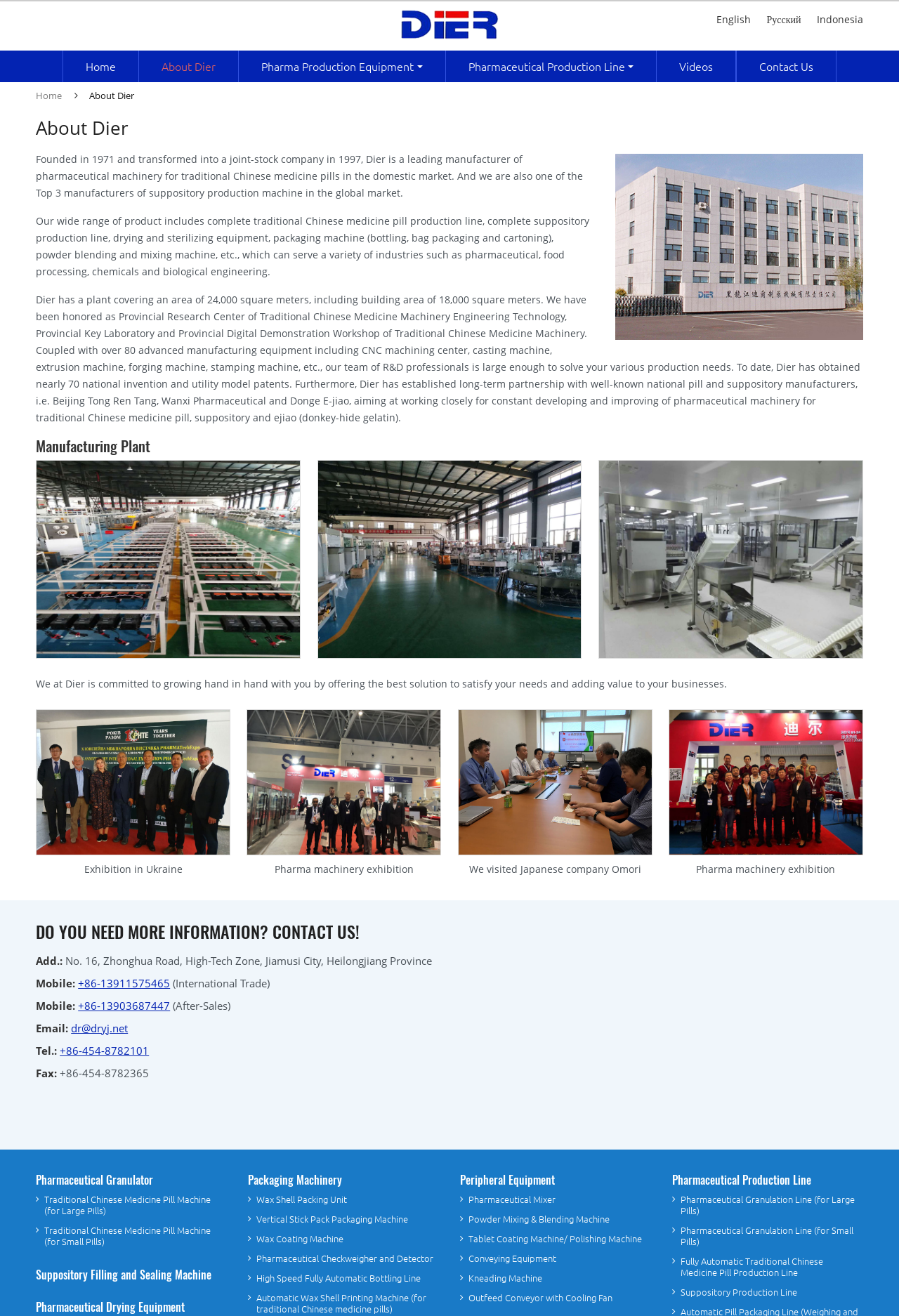What is the company name?
Respond to the question with a well-detailed and thorough answer.

The company name can be found in the link 'Heilongjiang Dier Pharmaceutical Machinery Co., Ltd.' at the top of the webpage, which is also accompanied by an image with the same name.